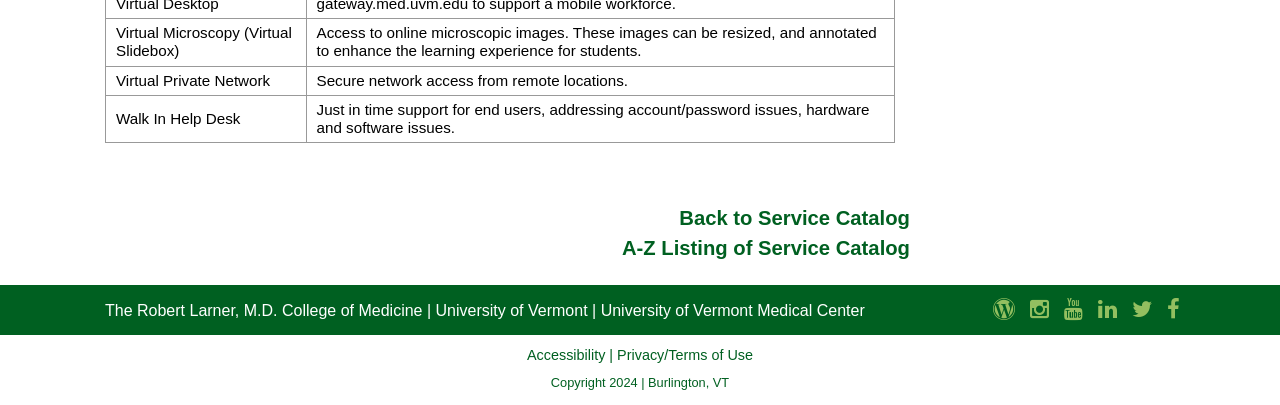Could you indicate the bounding box coordinates of the region to click in order to complete this instruction: "View A-Z Listing of Service Catalog".

[0.486, 0.585, 0.711, 0.639]